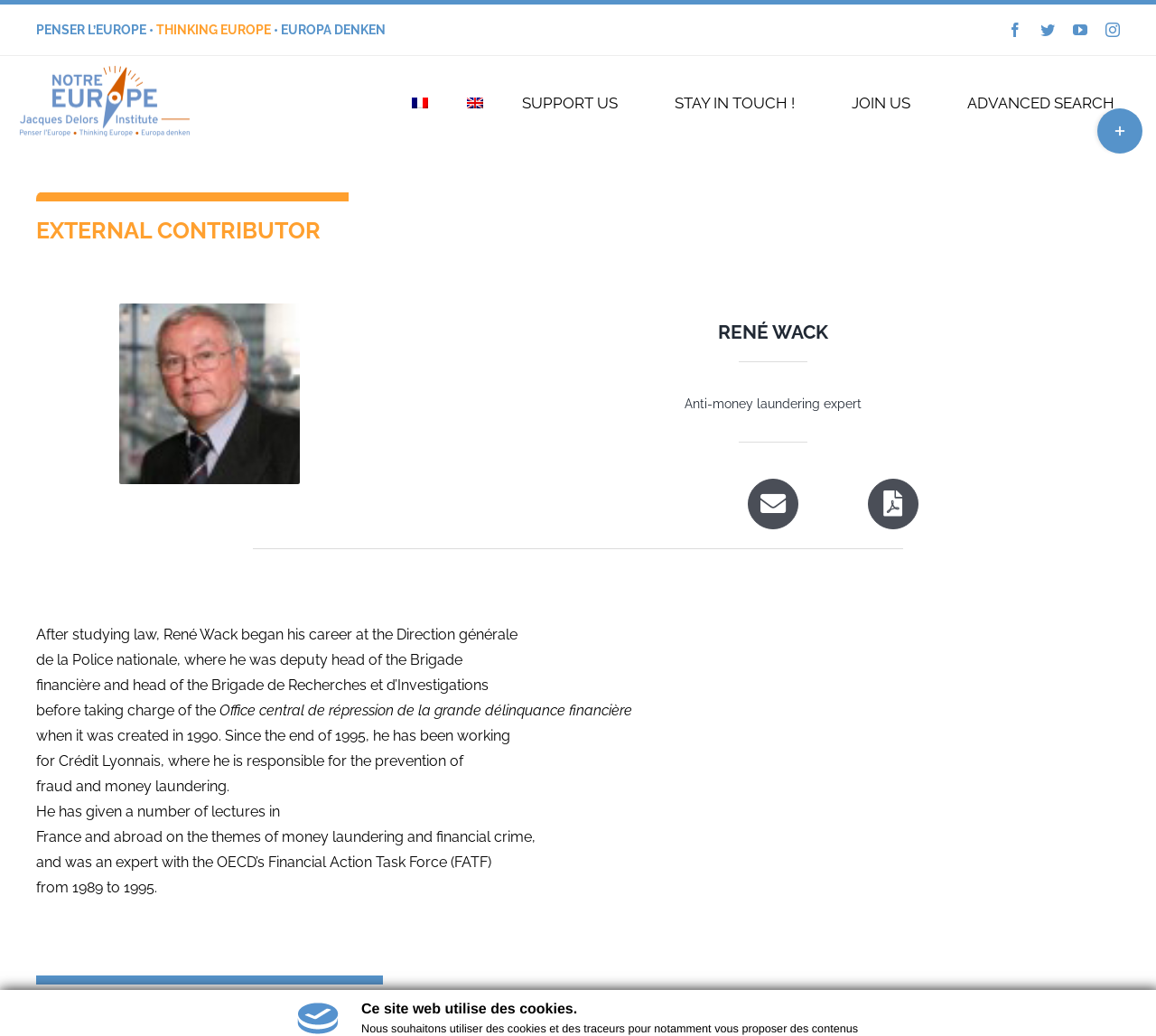Can you specify the bounding box coordinates for the region that should be clicked to fulfill this instruction: "Read René Wack's biography".

[0.369, 0.305, 0.969, 0.335]